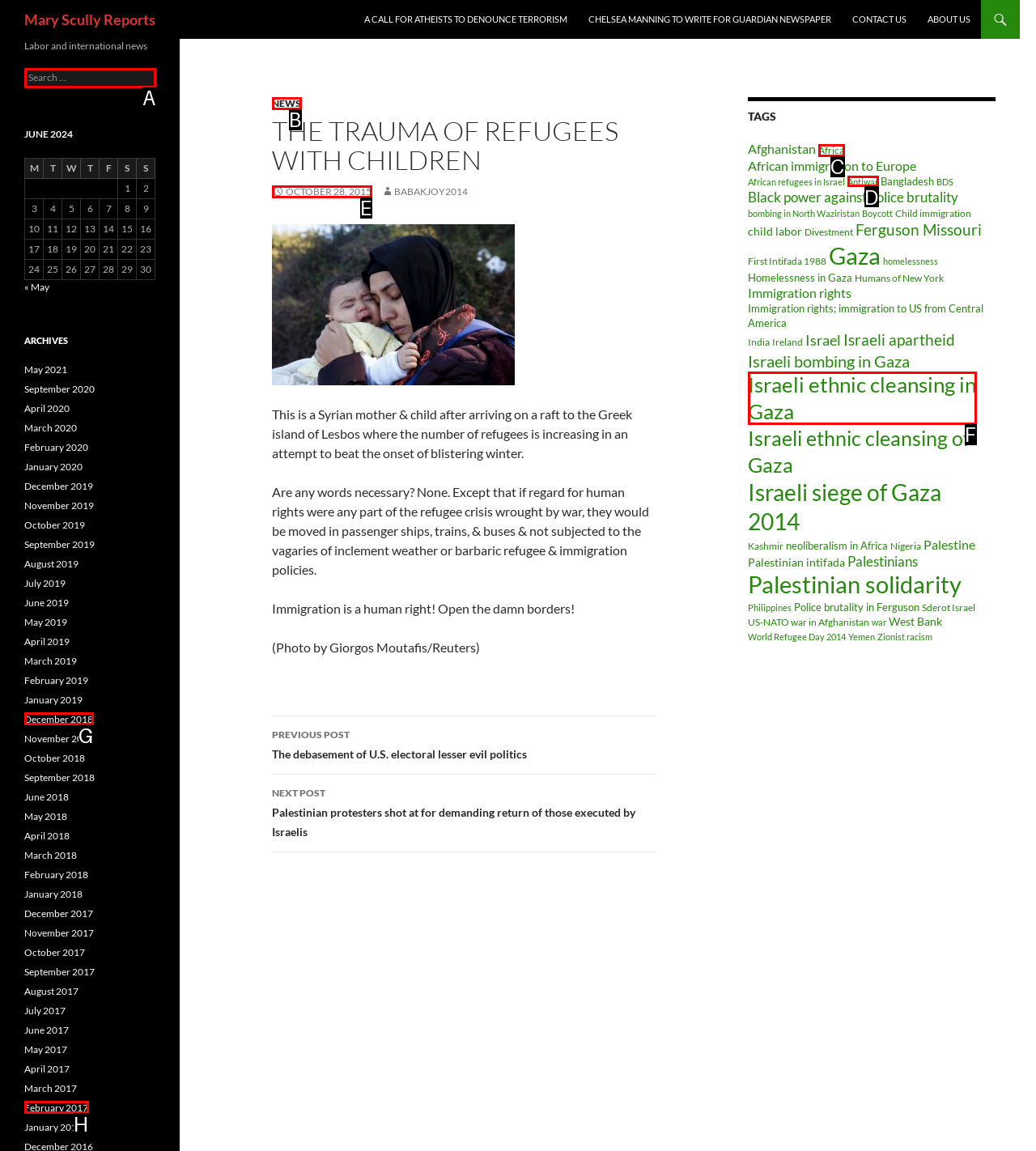Determine which option matches the element description: Antiwar
Answer using the letter of the correct option.

D